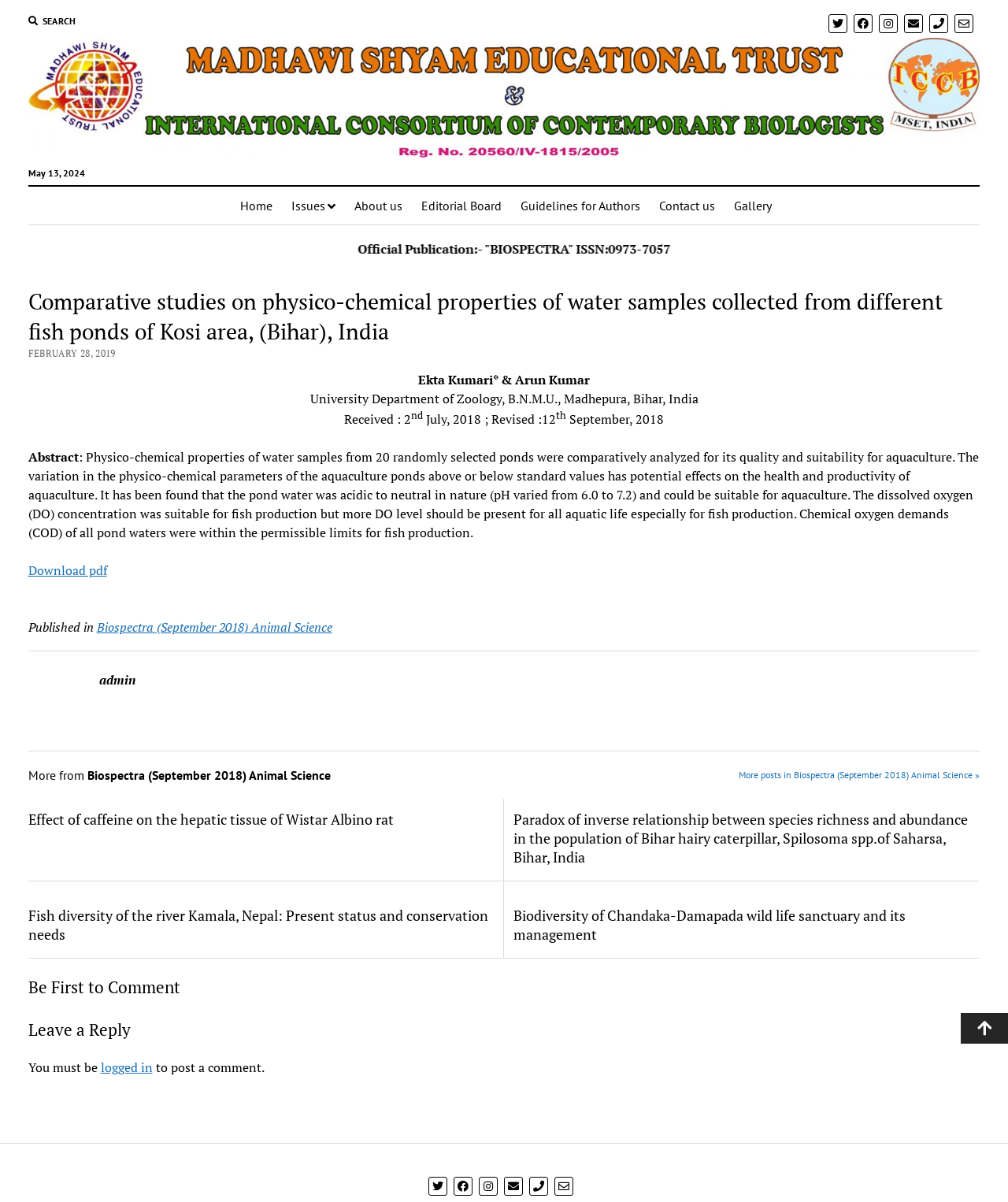Identify the bounding box coordinates for the region to click in order to carry out this instruction: "Search for something". Provide the coordinates using four float numbers between 0 and 1, formatted as [left, top, right, bottom].

[0.028, 0.012, 0.076, 0.024]